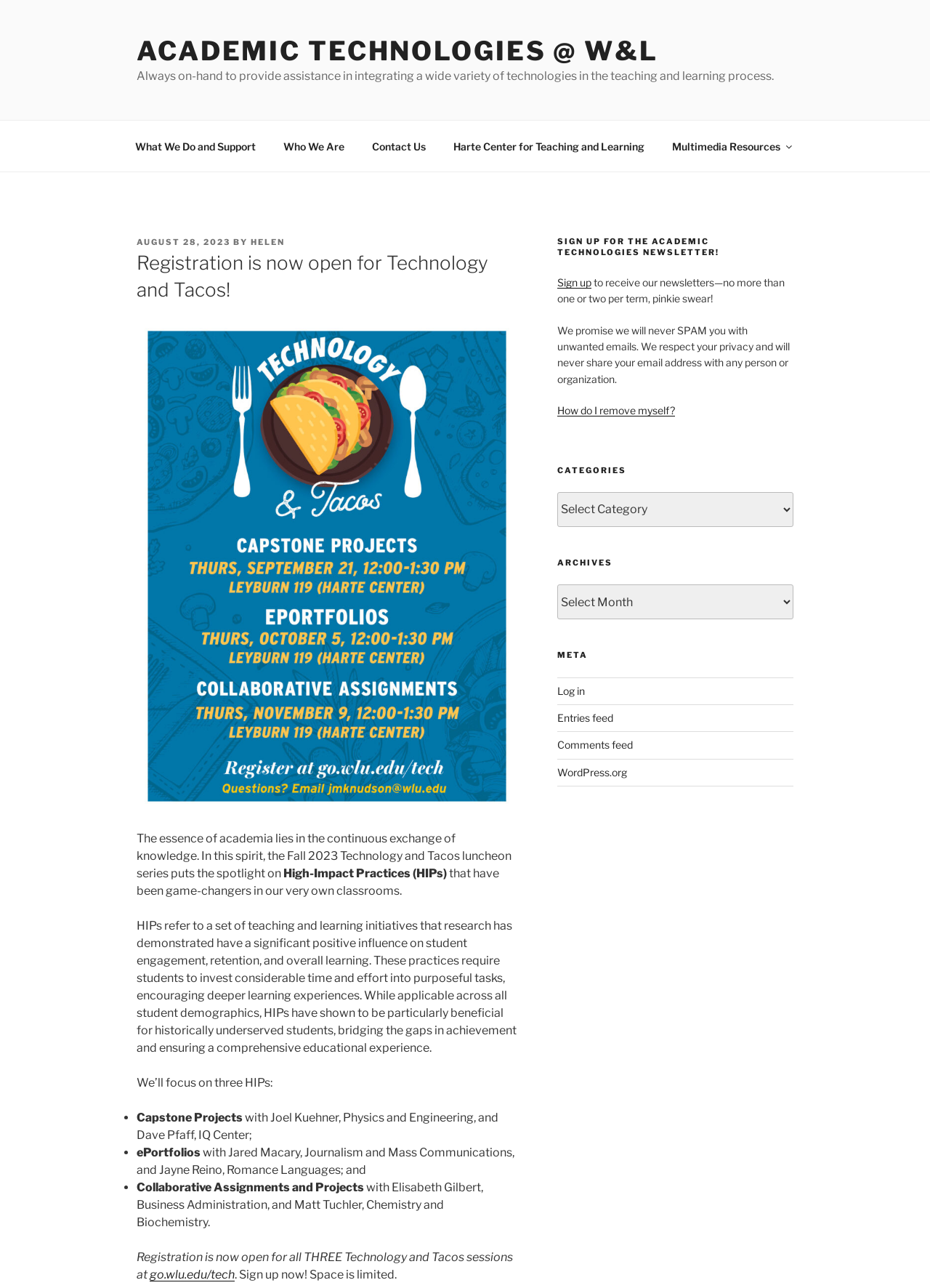Where can users sign up for the Technology and Tacos sessions?
Based on the visual content, answer with a single word or a brief phrase.

go.wlu.edu/tech